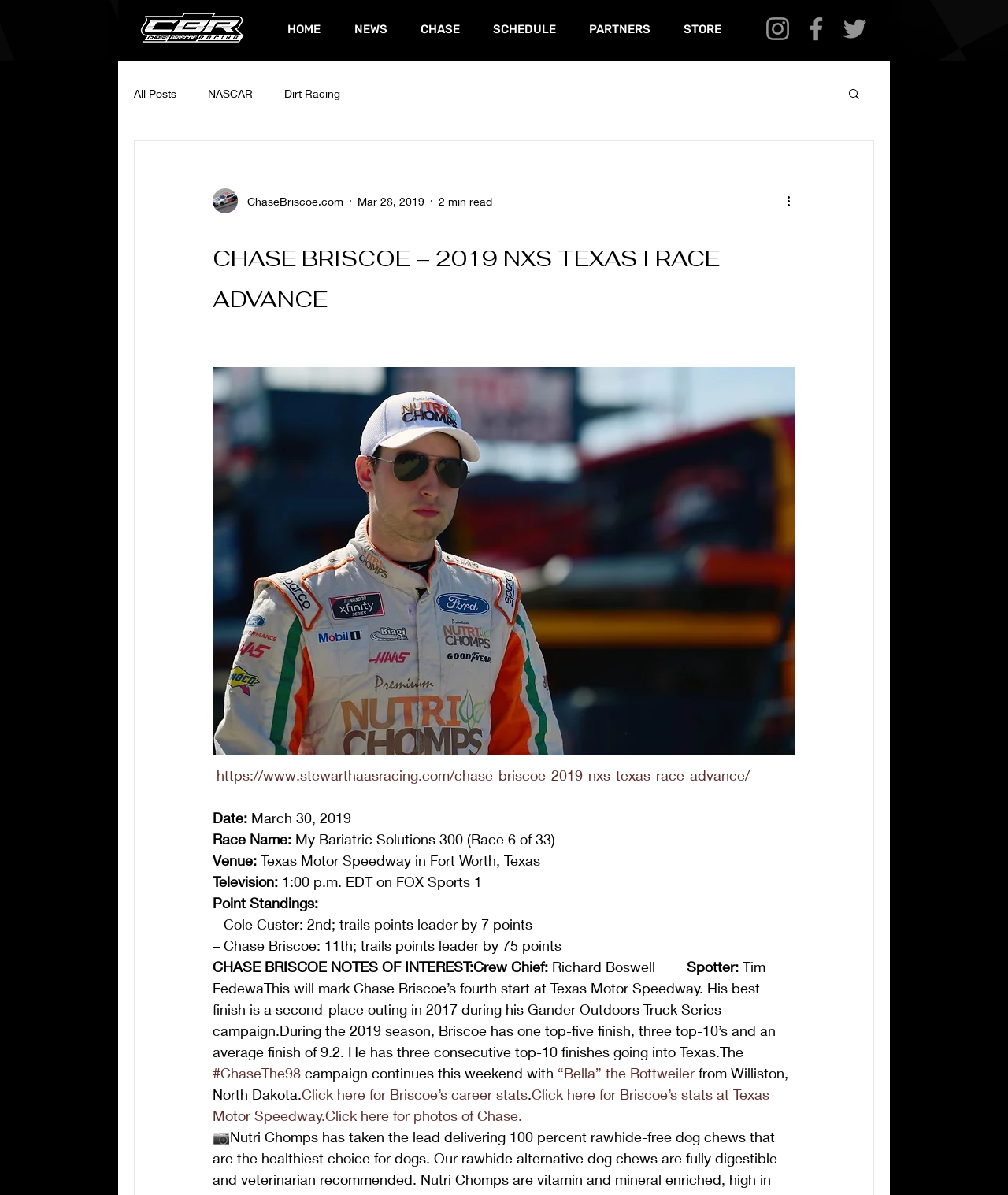Give the bounding box coordinates for this UI element: "aria-label="Share via Facebook"". The coordinates should be four float numbers between 0 and 1, arranged as [left, top, right, bottom].

[0.778, 0.16, 0.797, 0.176]